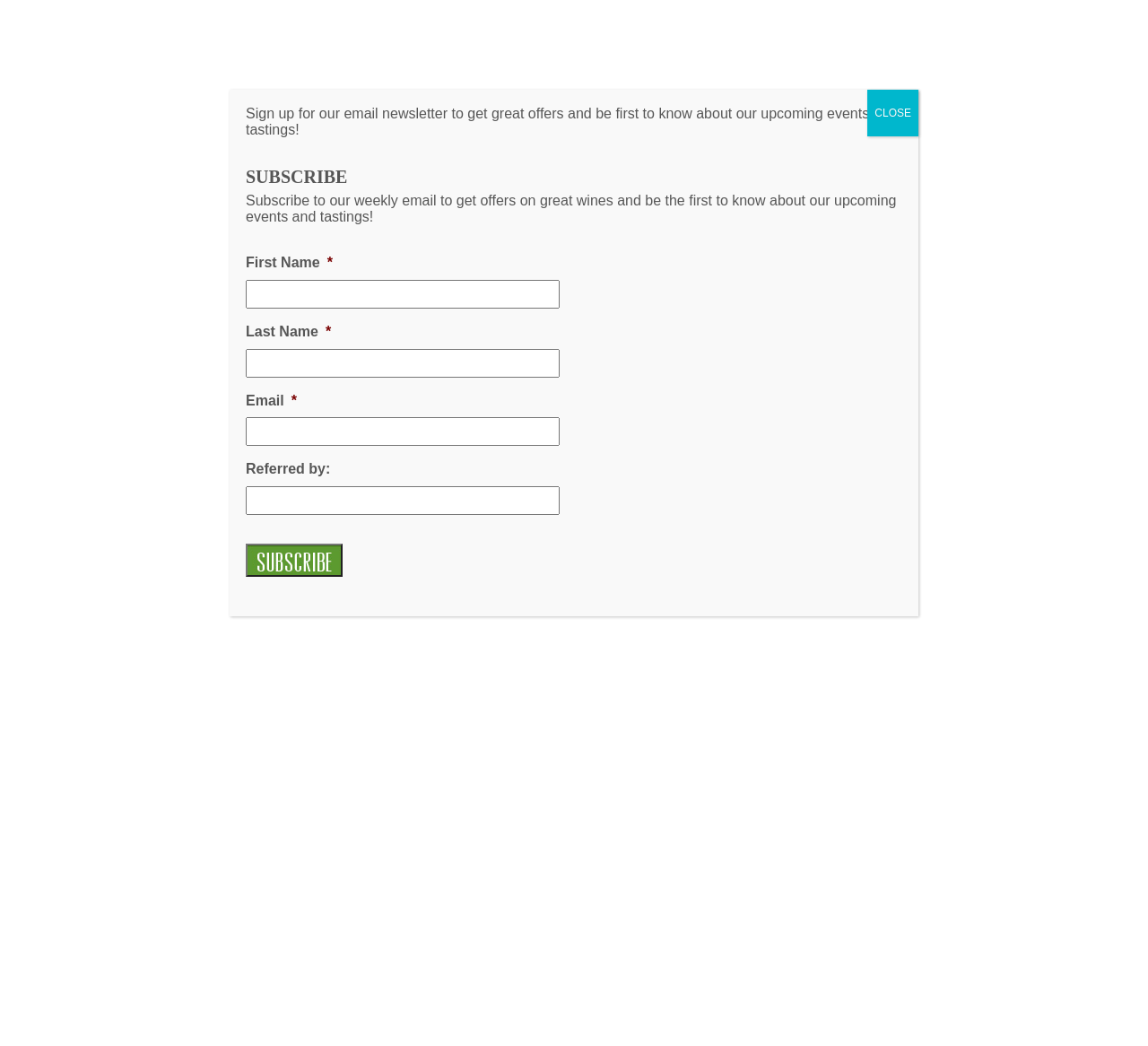Describe the webpage meticulously, covering all significant aspects.

This webpage is about Eagle Rare 10 Year Old Bourbon, a sold-out product from Baseline Wine and Spirits. At the top, there is a navigation menu with links to the online store, POW signup, about, tastings, and contact us. Below the navigation menu, there is a large image of the bourbon bottle.

The main content of the page is divided into two sections. On the left, there is a heading "EAGLE RARE 10 YEAR OLD BOURBON ~ SOLD OUT" followed by a detailed description of the bourbon, including its aging process, crafting method, and flavor profile. There are also several static texts displaying the rating, country of origin, and size of the bottle.

On the right side of the page, there is a section titled "LOOKING FOR SOMETHING SIMILAR?" with a heading. Below this section, there is a complementary section with a heading "STAY IN TOUCH" and a static text inviting users to join the newsletter for exclusive information on upcoming events and specials. There is also a button to subscribe to the newsletter.

Further down the page, there is a section with a heading "SUBSCRIBE" where users can sign up for the email newsletter by filling out a form with their first name, last name, email, and referred by information. There is a button to submit the form.

At the bottom right corner of the page, there is a button to close a popup window.